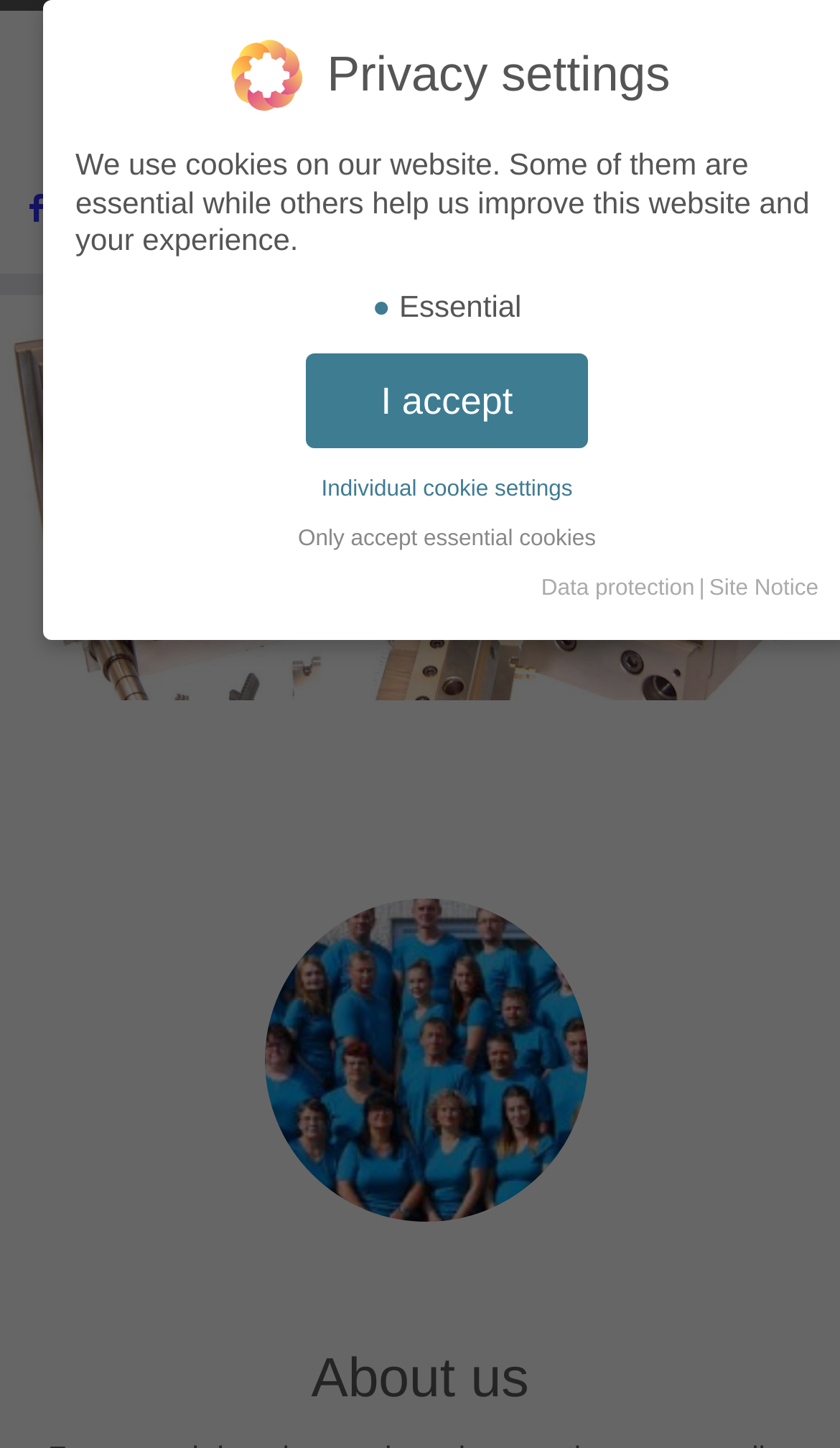Extract the bounding box of the UI element described as: "Save and close settings".

[0.362, 0.601, 0.849, 0.659]